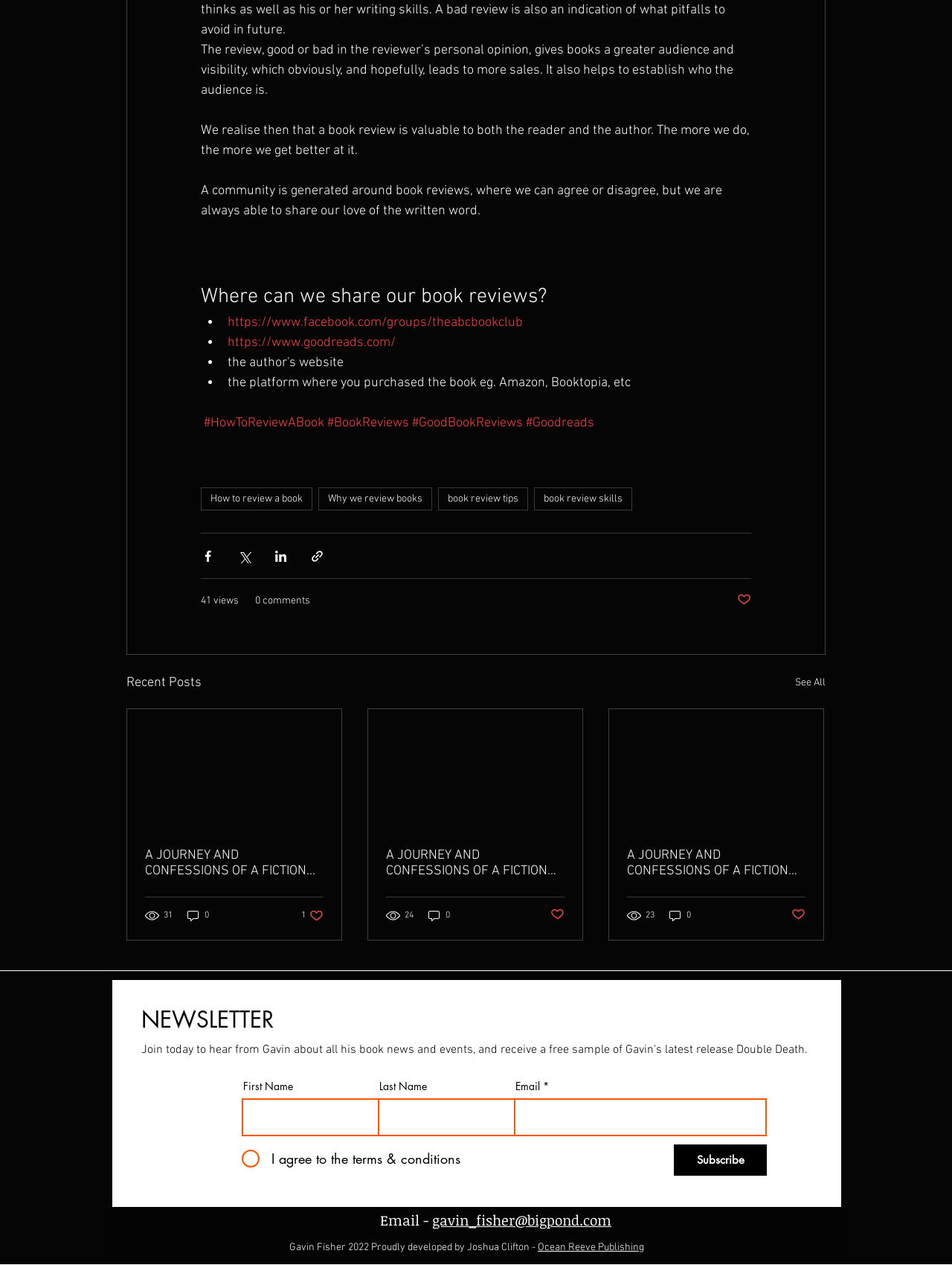Where can book reviews be shared?
Please provide a single word or phrase as your answer based on the screenshot.

Facebook, Goodreads, etc.